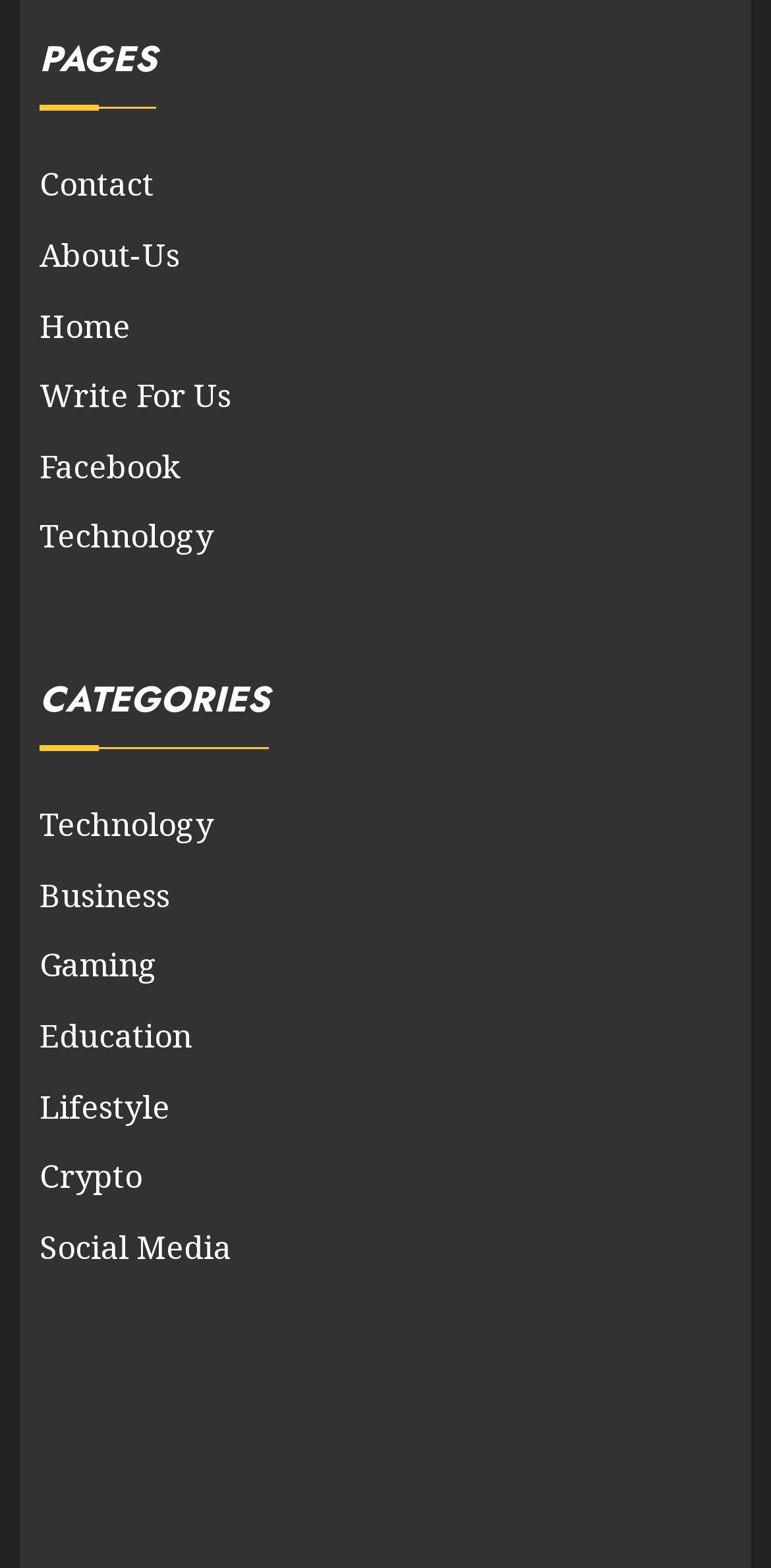Answer the following query with a single word or phrase:
What is the second link under 'CATEGORIES'?

Business